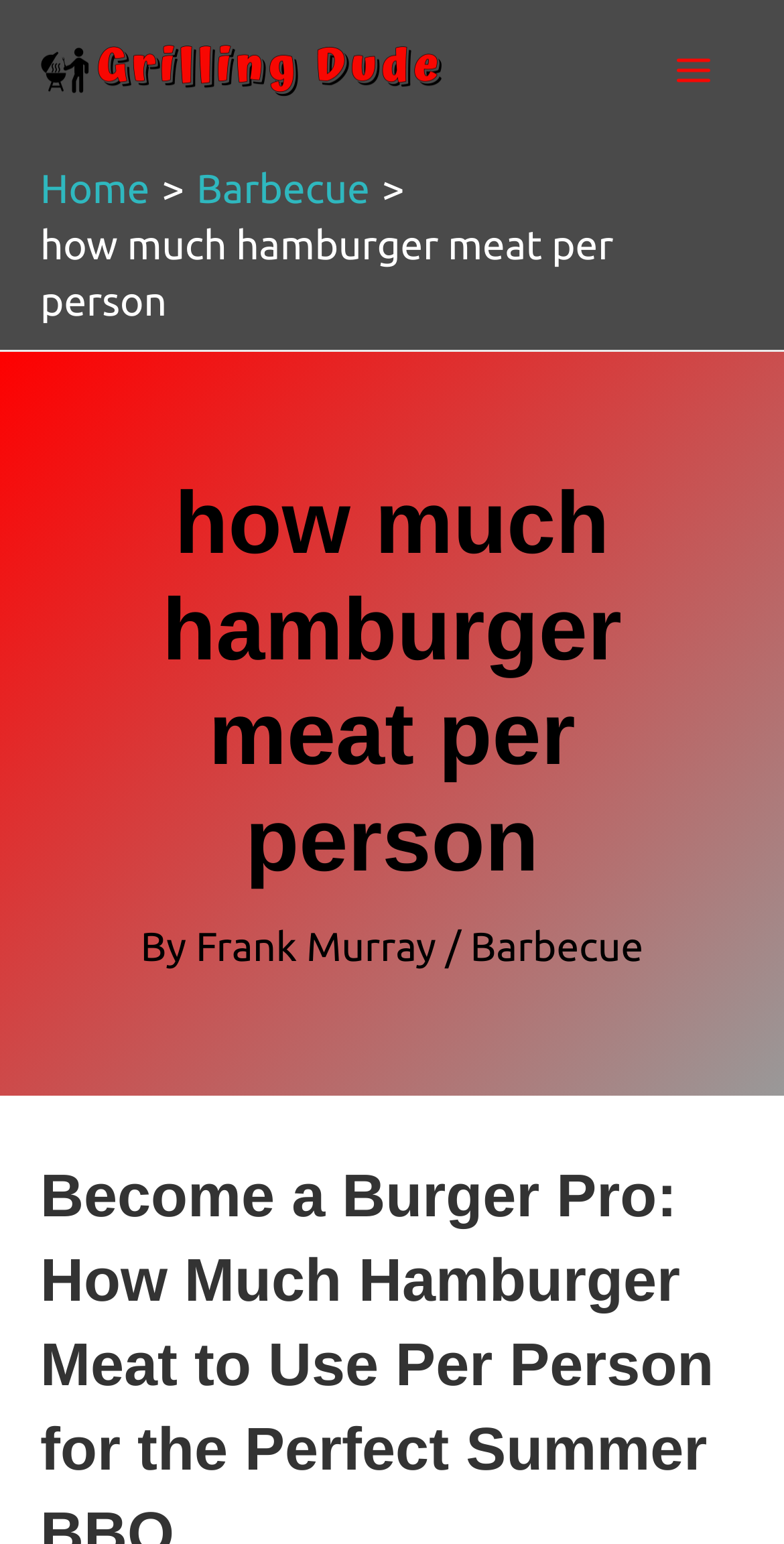Extract the heading text from the webpage.

how much hamburger meat per person